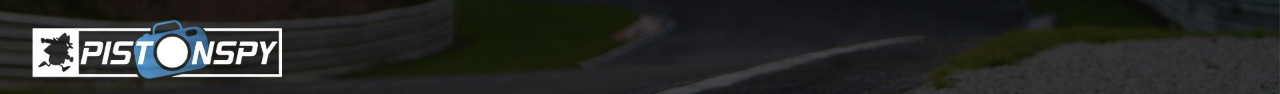Provide a brief response to the question below using a single word or phrase: 
What is the focus of the site reflected in the logo design?

Capturing striking imagery